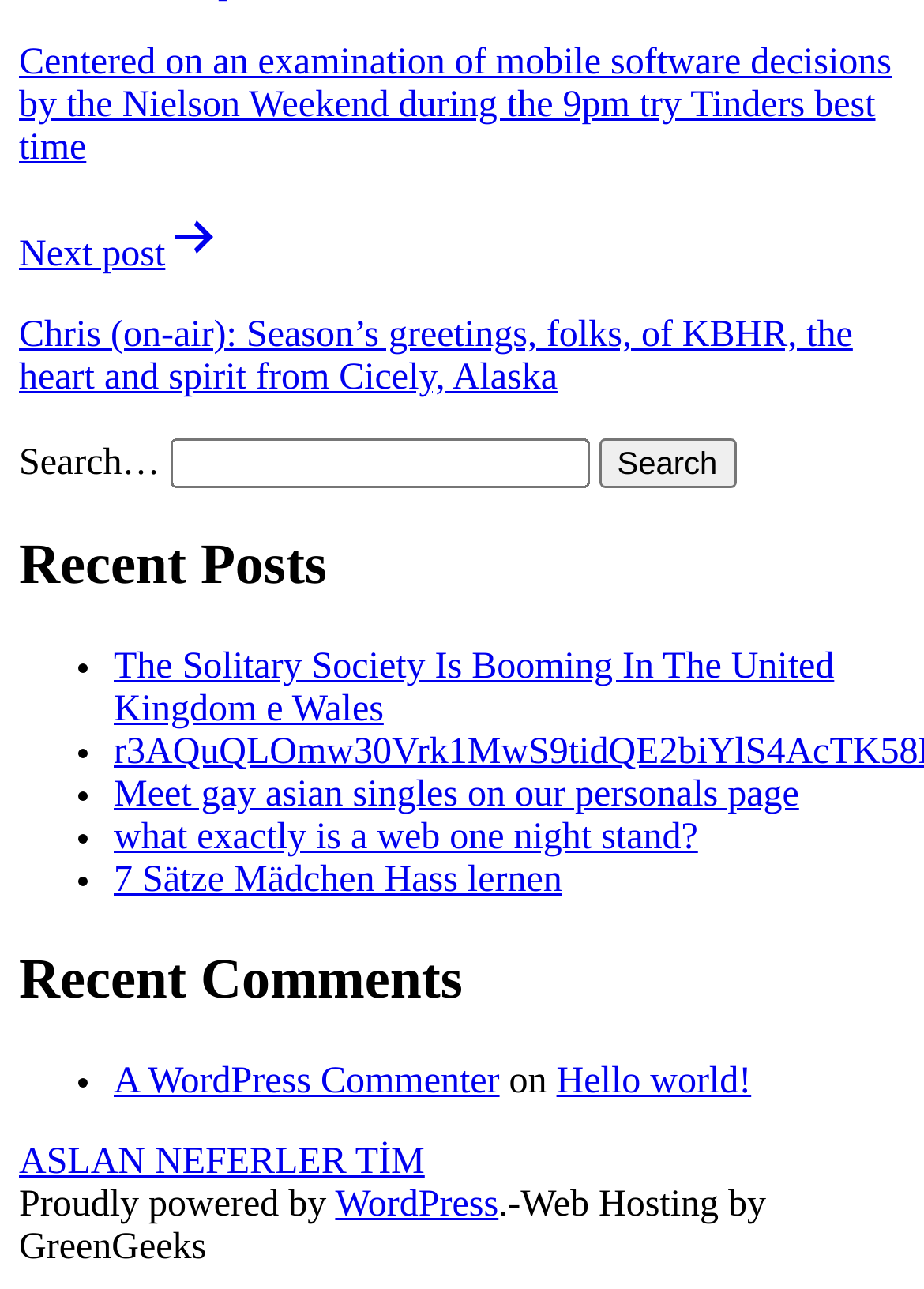Please respond in a single word or phrase: 
What is the theme of the website?

Personal relationships